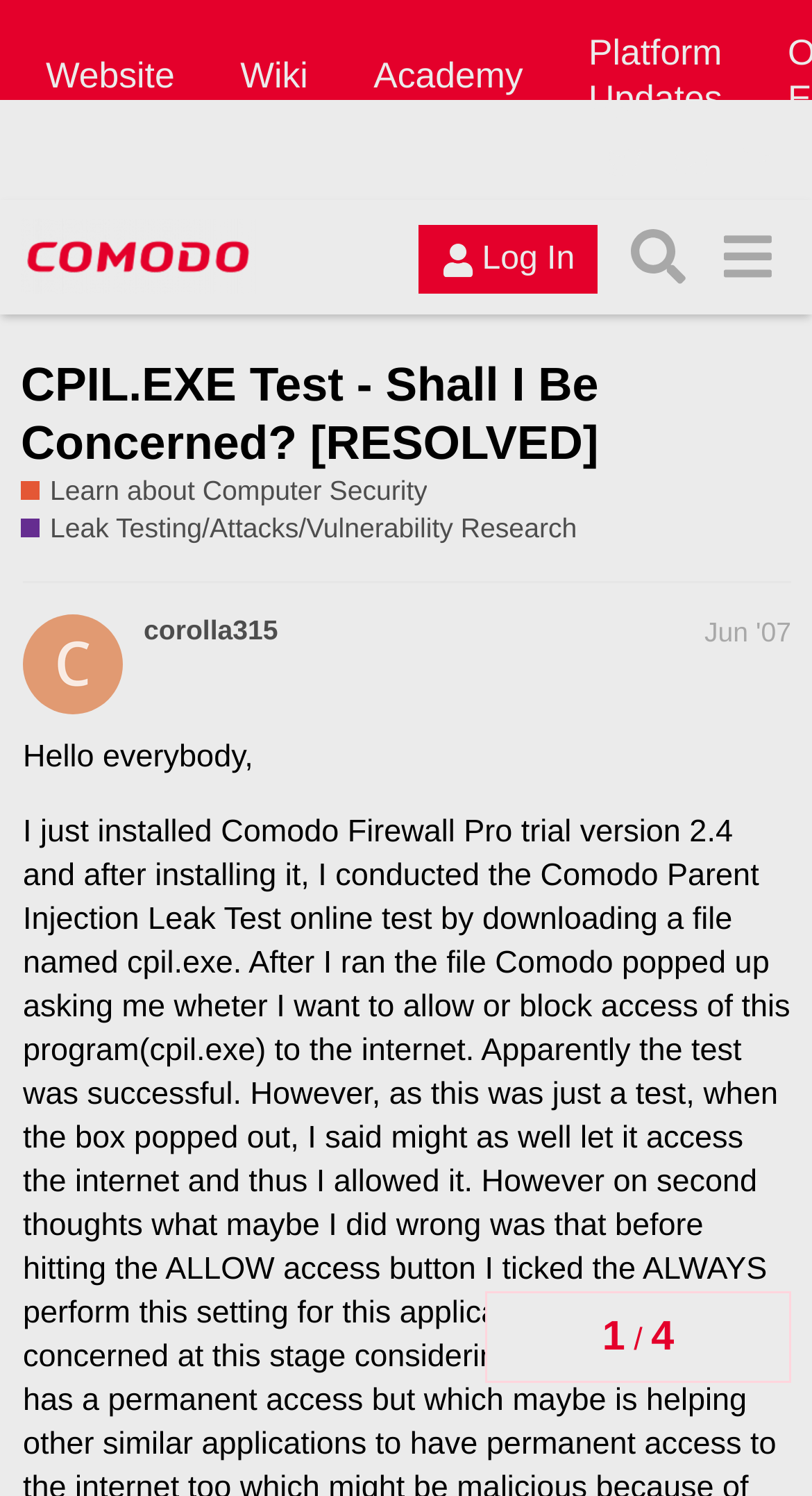Kindly determine the bounding box coordinates of the area that needs to be clicked to fulfill this instruction: "Visit the 'Comodo Forum' page".

[0.026, 0.147, 0.314, 0.197]